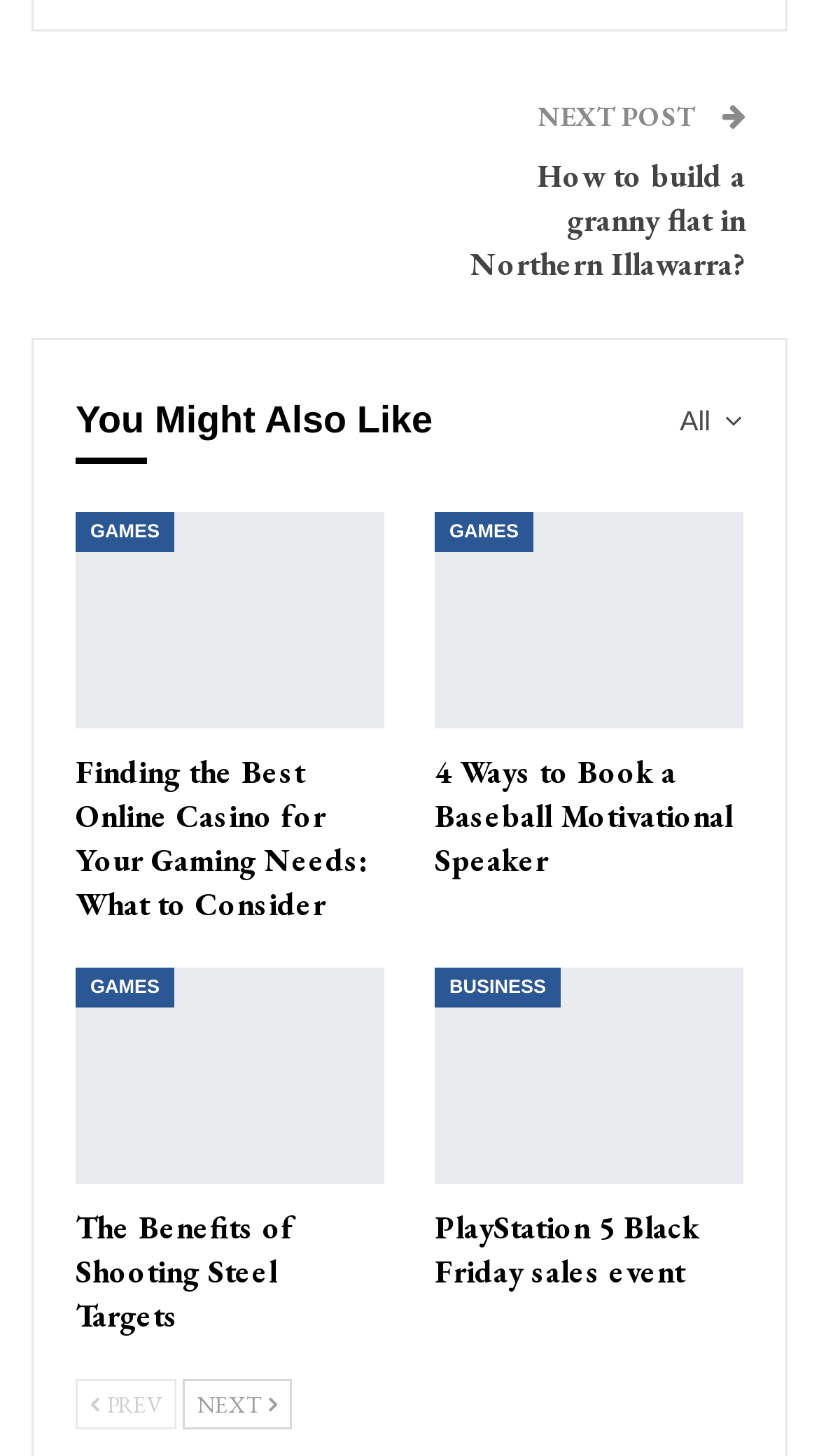Give a short answer using one word or phrase for the question:
How many categories are there?

2